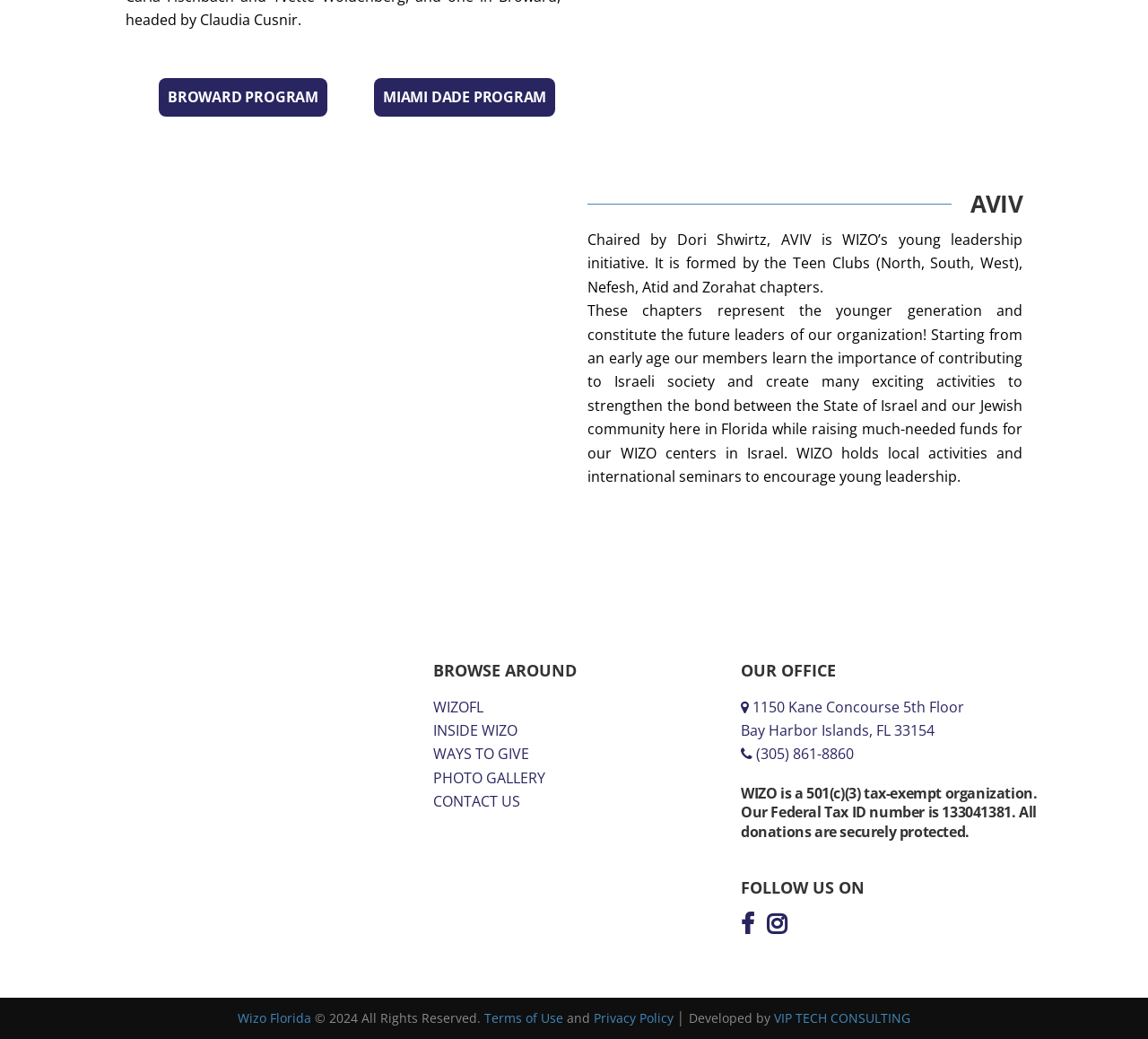Locate the bounding box coordinates of the area you need to click to fulfill this instruction: 'Read about AVIV'. The coordinates must be in the form of four float numbers ranging from 0 to 1: [left, top, right, bottom].

[0.829, 0.185, 0.891, 0.207]